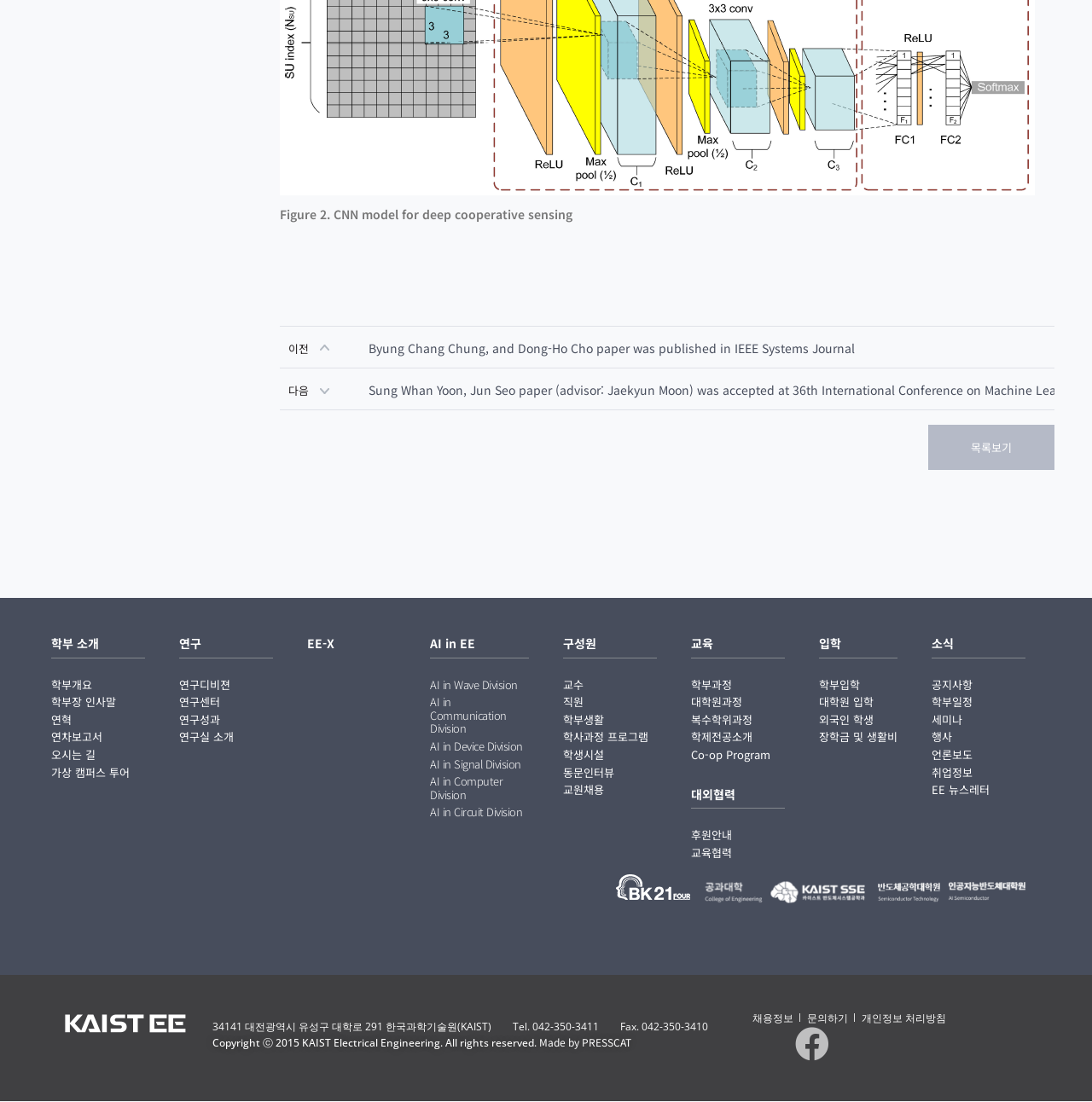Indicate the bounding box coordinates of the element that needs to be clicked to satisfy the following instruction: "Read the paper published in IEEE Systems Journal". The coordinates should be four float numbers between 0 and 1, i.e., [left, top, right, bottom].

[0.256, 0.296, 0.966, 0.333]